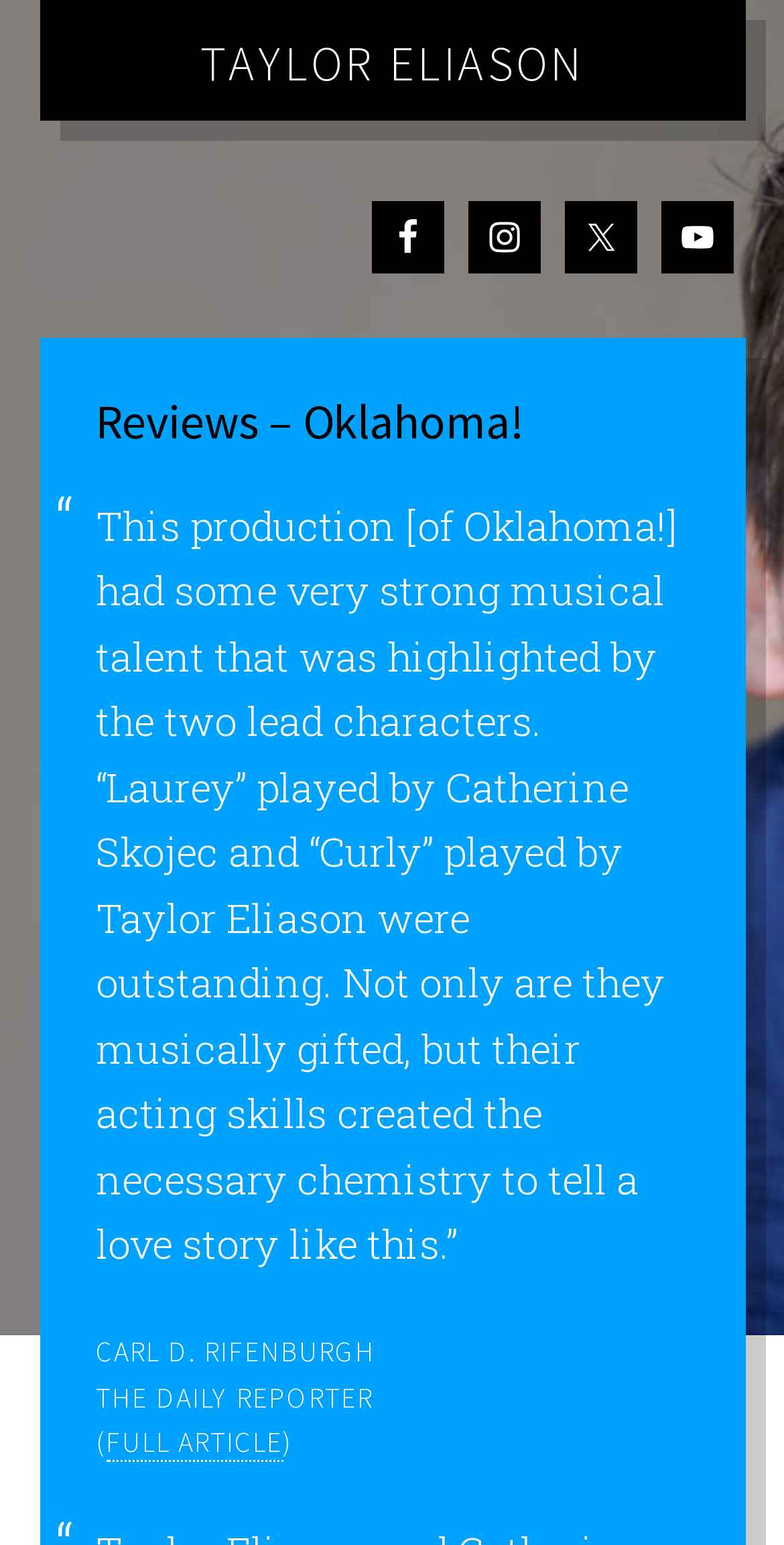Illustrate the webpage thoroughly, mentioning all important details.

The webpage is about Taylor Eliason's acting archives. At the top, there is a prominent link to Taylor Eliason's name. Below it, there are four social media links, namely Facebook, Instagram, Twitter, and YouTube, each accompanied by its respective icon. These links are aligned horizontally and take up a significant portion of the top section of the page.

Further down, there is a heading that reads "Reviews – Oklahoma!" followed by a blockquote containing a review of Taylor Eliason's performance in Oklahoma!. The review praises the musical talent of the two lead characters, including Taylor Eliason, and highlights their acting skills. The reviewer's name, Carl D. Rifenburg, and the publication, The Daily Reporter, are mentioned below the review. There is also a link to the full article, which is enclosed in parentheses.